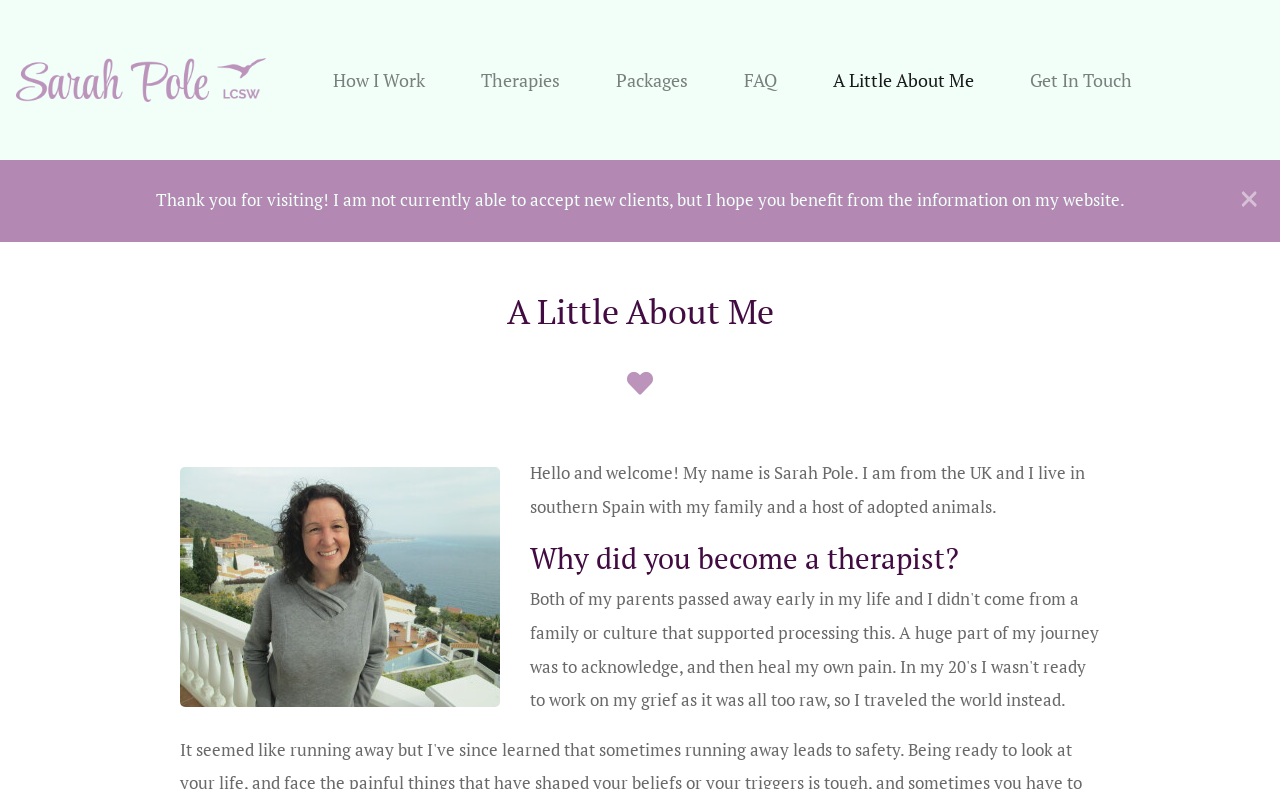Pinpoint the bounding box coordinates of the area that must be clicked to complete this instruction: "Learn more about 'How I Work'".

[0.254, 0.068, 0.338, 0.134]